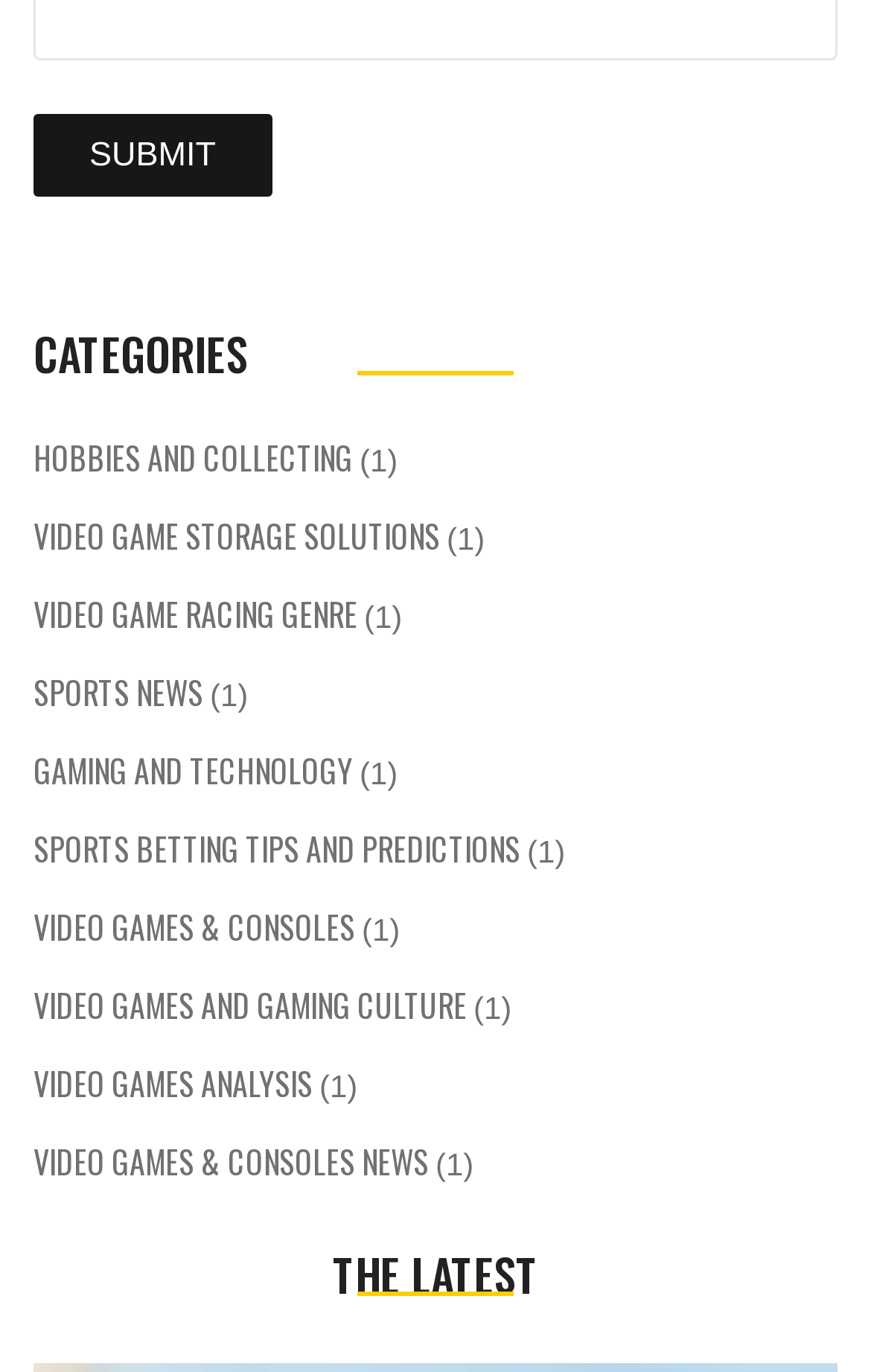Locate the bounding box coordinates of the clickable area to execute the instruction: "Browse 'HOBBIES AND COLLECTING'". Provide the coordinates as four float numbers between 0 and 1, represented as [left, top, right, bottom].

[0.038, 0.316, 0.457, 0.35]